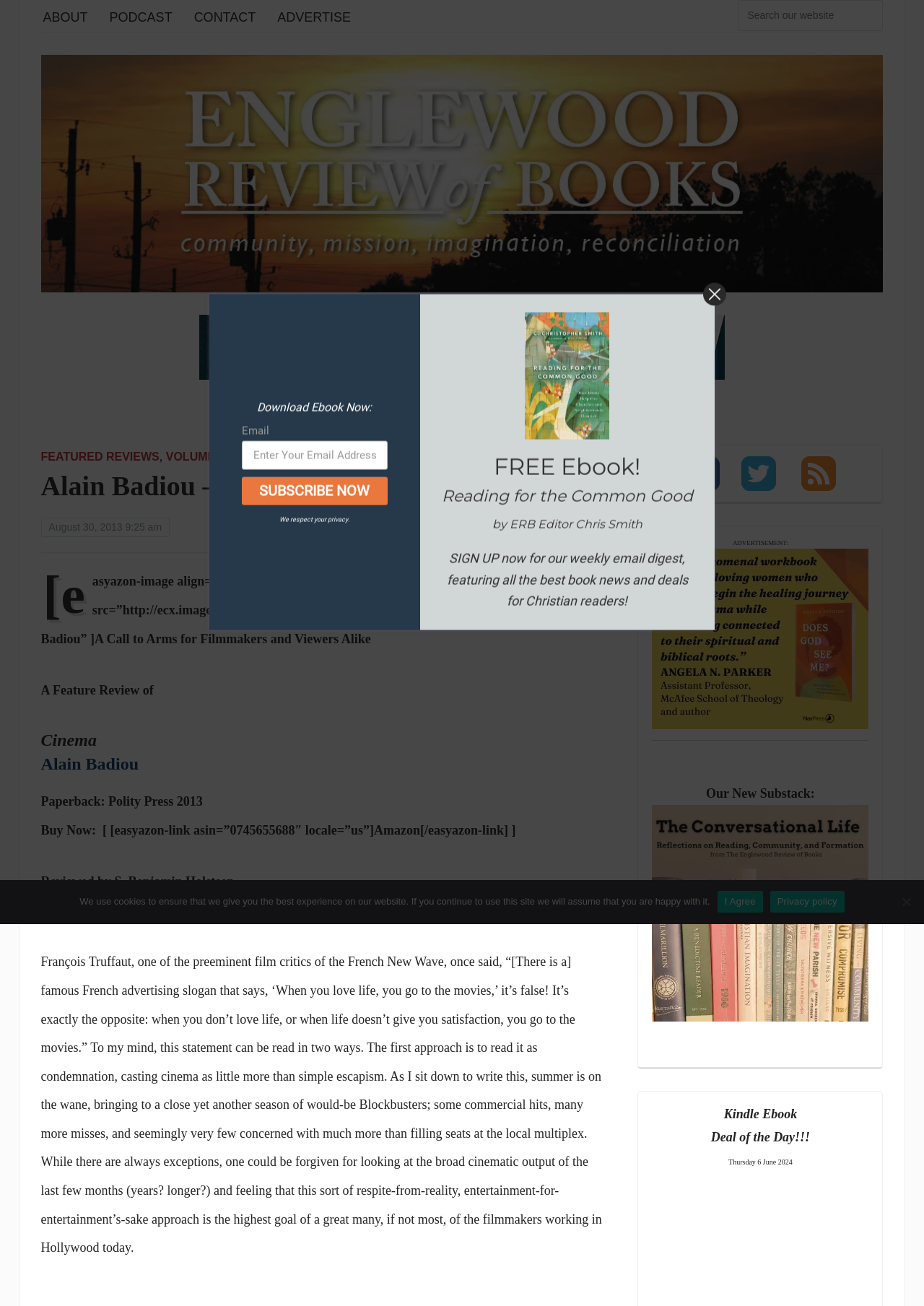Locate the heading on the webpage and return its text.

Alain Badiou – Cinema [Feature Review]